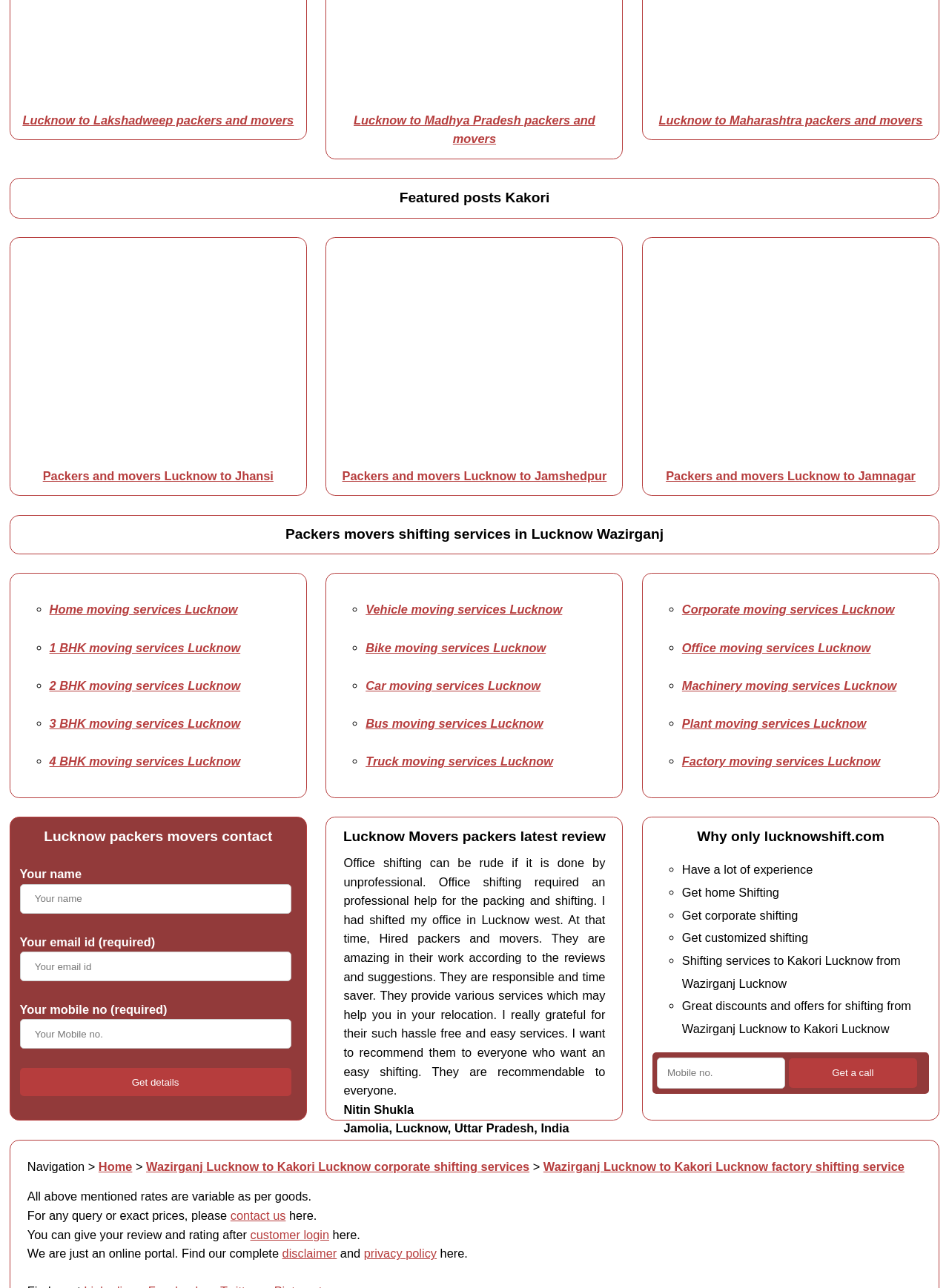Please give a concise answer to this question using a single word or phrase: 
What is the purpose of the textbox that requires a mobile number?

To get details